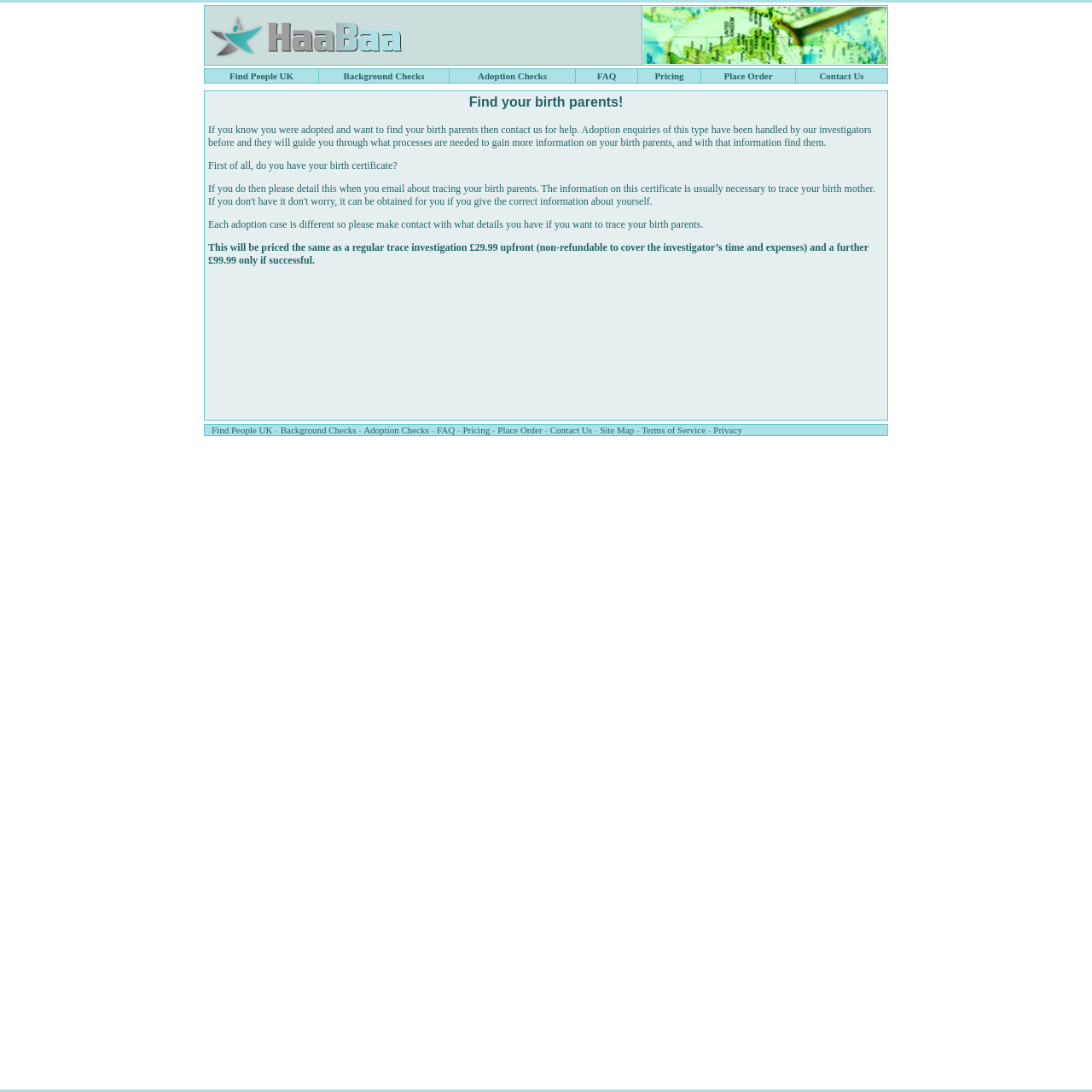What is the main service offered by Haabaa?
Refer to the image and provide a concise answer in one word or phrase.

People Finder